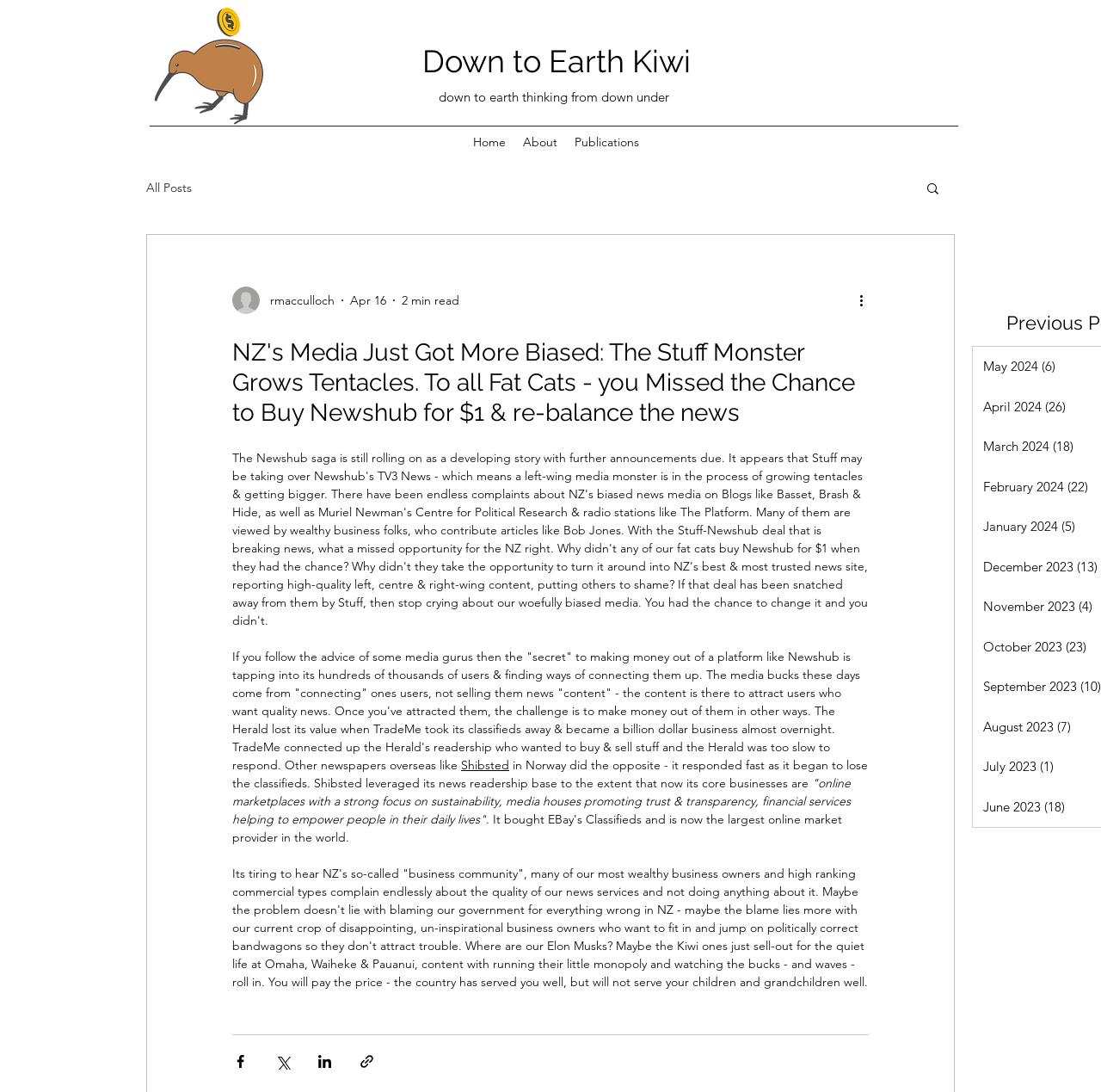Please identify the bounding box coordinates of the element's region that should be clicked to execute the following instruction: "Search for a topic". The bounding box coordinates must be four float numbers between 0 and 1, i.e., [left, top, right, bottom].

[0.84, 0.165, 0.855, 0.182]